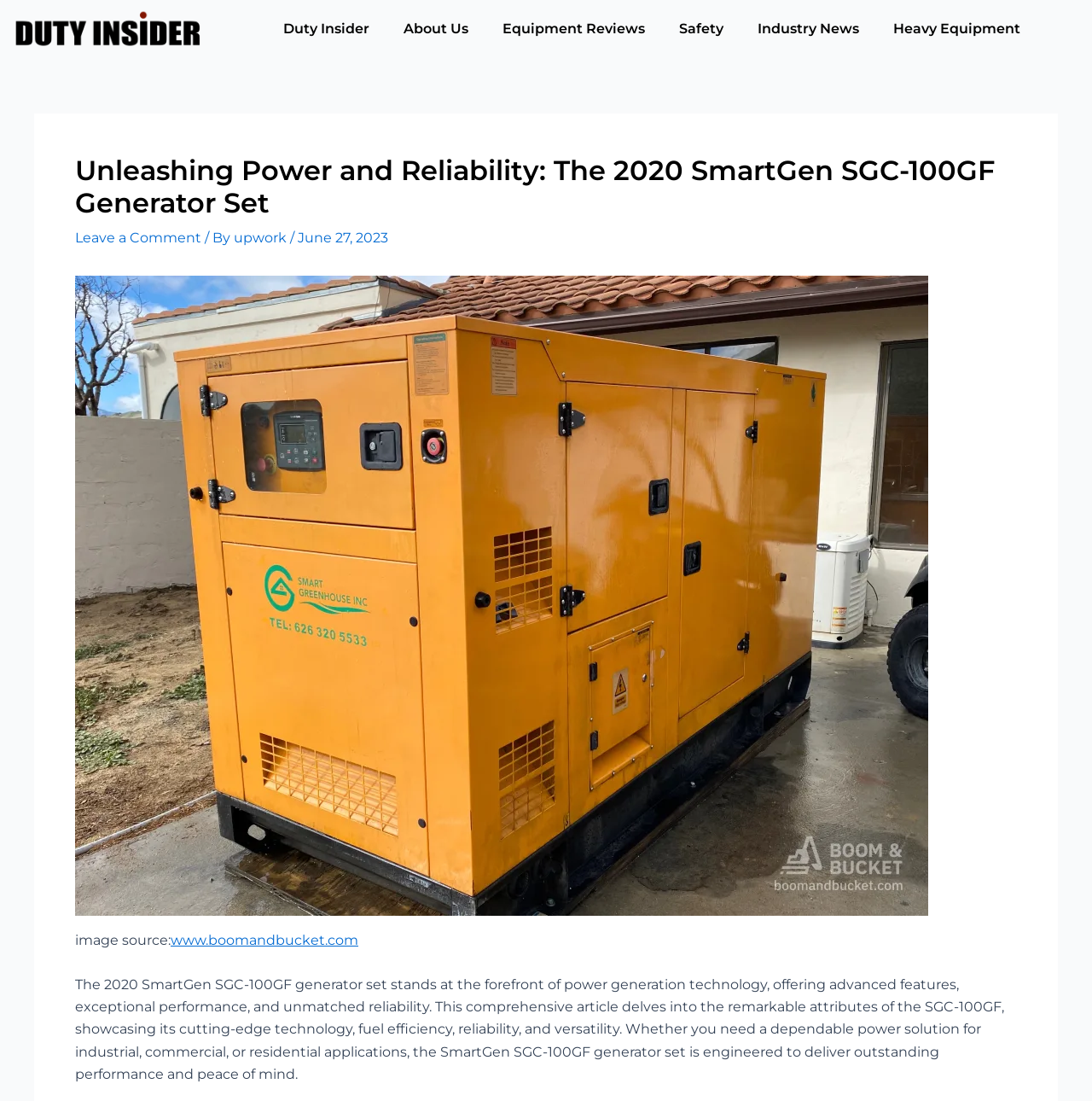Determine the bounding box coordinates of the element that should be clicked to execute the following command: "Read the article about the 2020 SmartGen SGC-100GF generator set".

[0.069, 0.887, 0.92, 0.983]